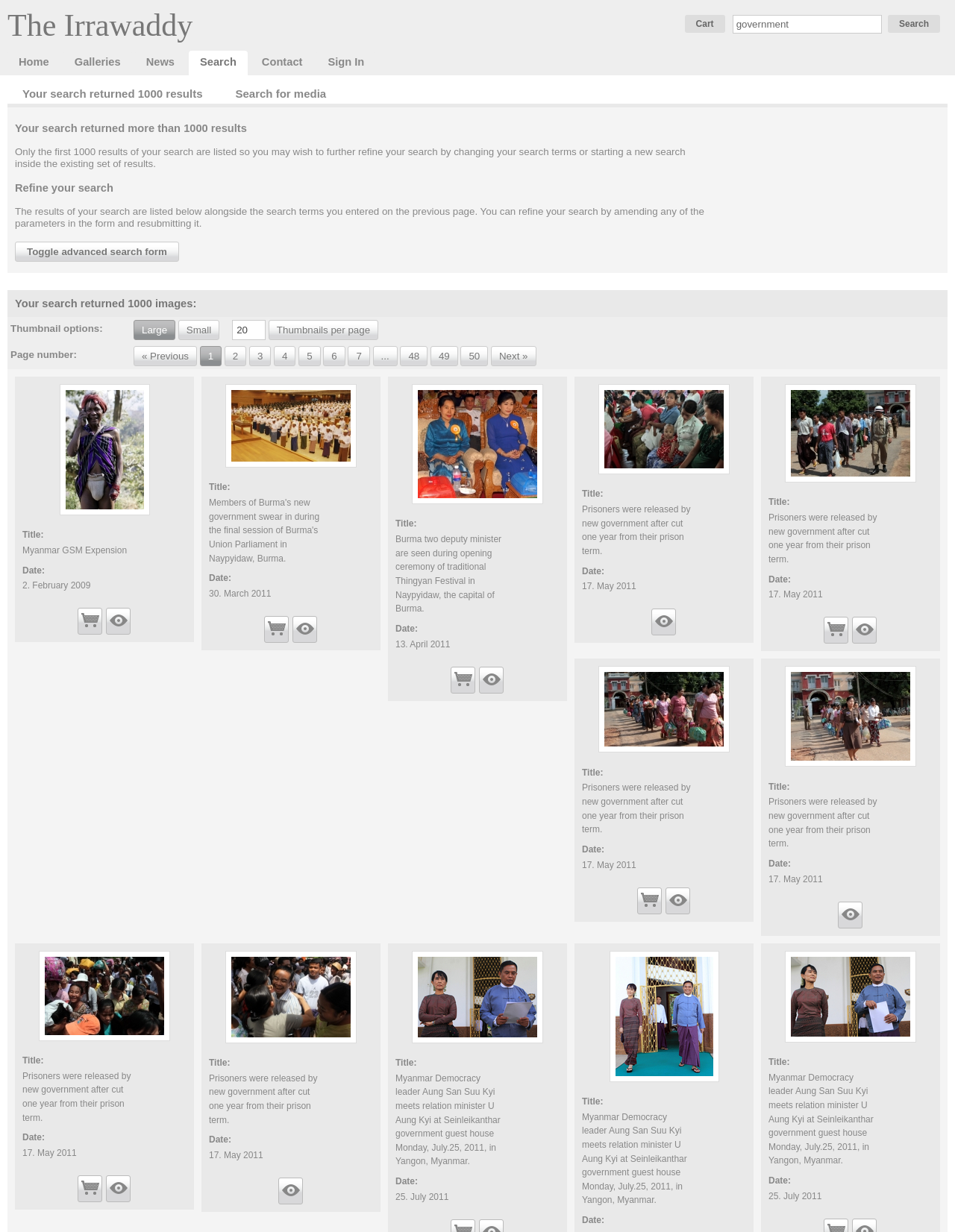Identify the bounding box coordinates for the UI element described as follows: title="Purchase options". Use the format (top-left x, top-left y, bottom-right x, bottom-right y) and ensure all values are floating point numbers between 0 and 1.

[0.667, 0.72, 0.693, 0.742]